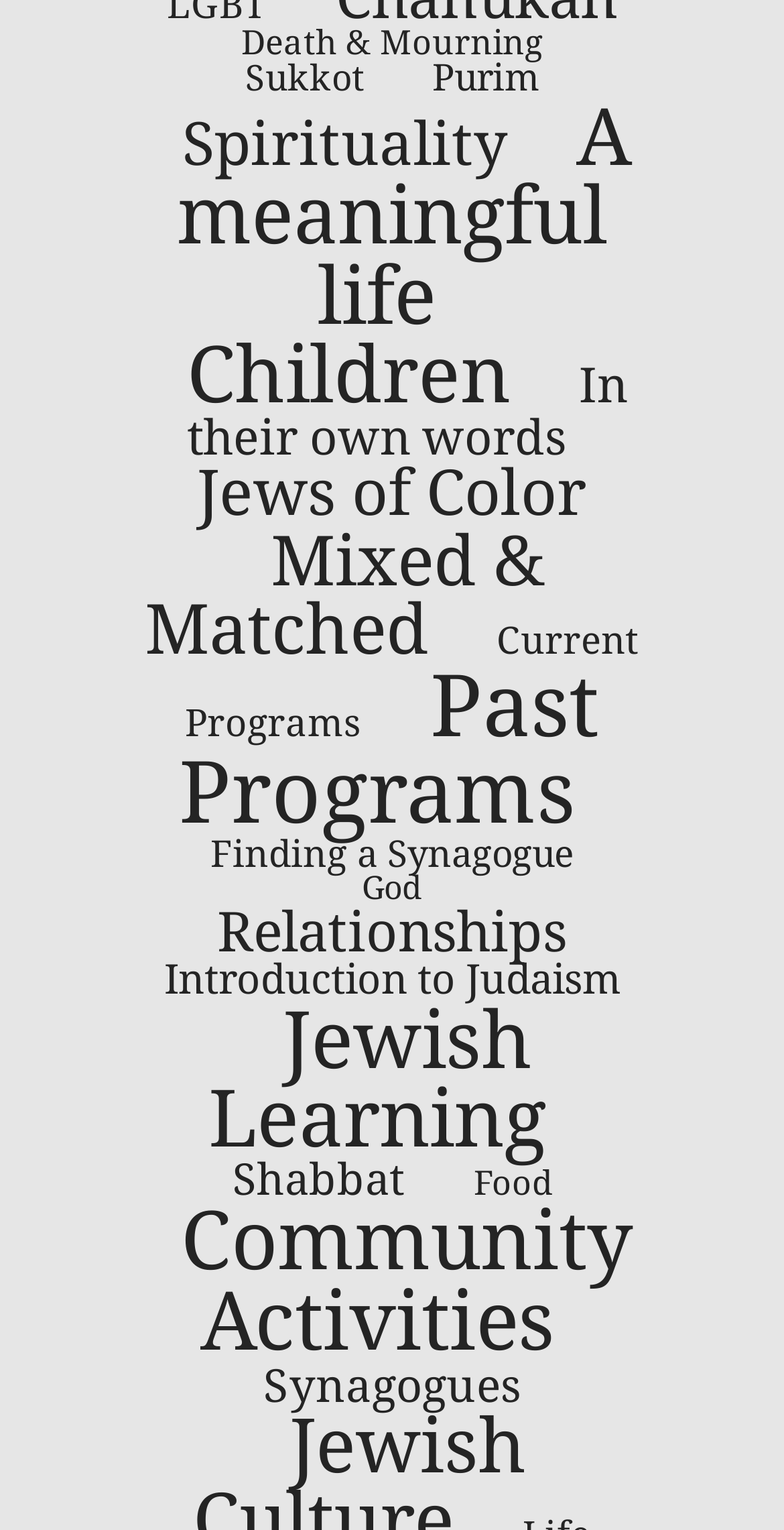Indicate the bounding box coordinates of the clickable region to achieve the following instruction: "Discover Spirituality."

[0.232, 0.071, 0.647, 0.117]